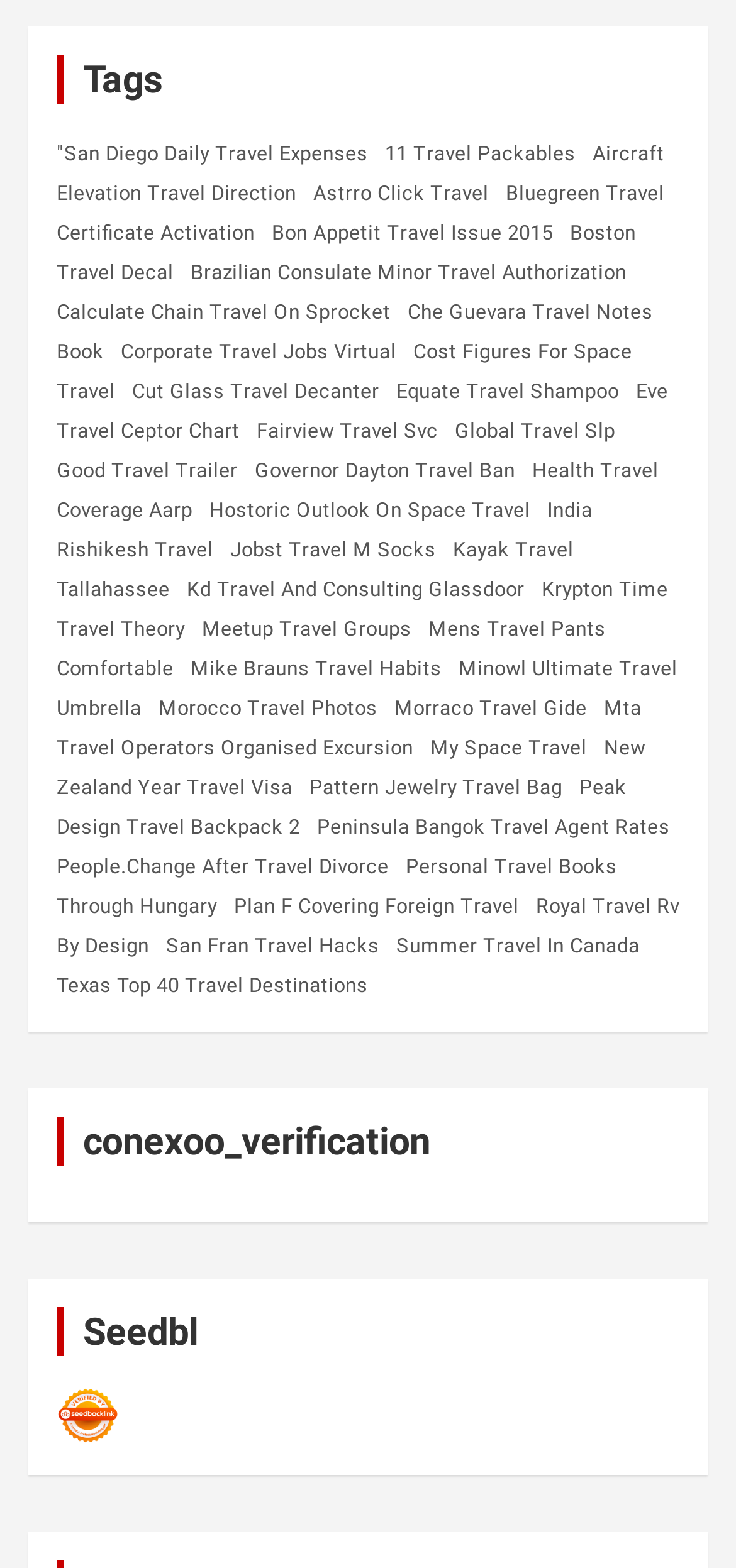Identify the bounding box coordinates of the region I need to click to complete this instruction: "Send a business enquiry email".

None